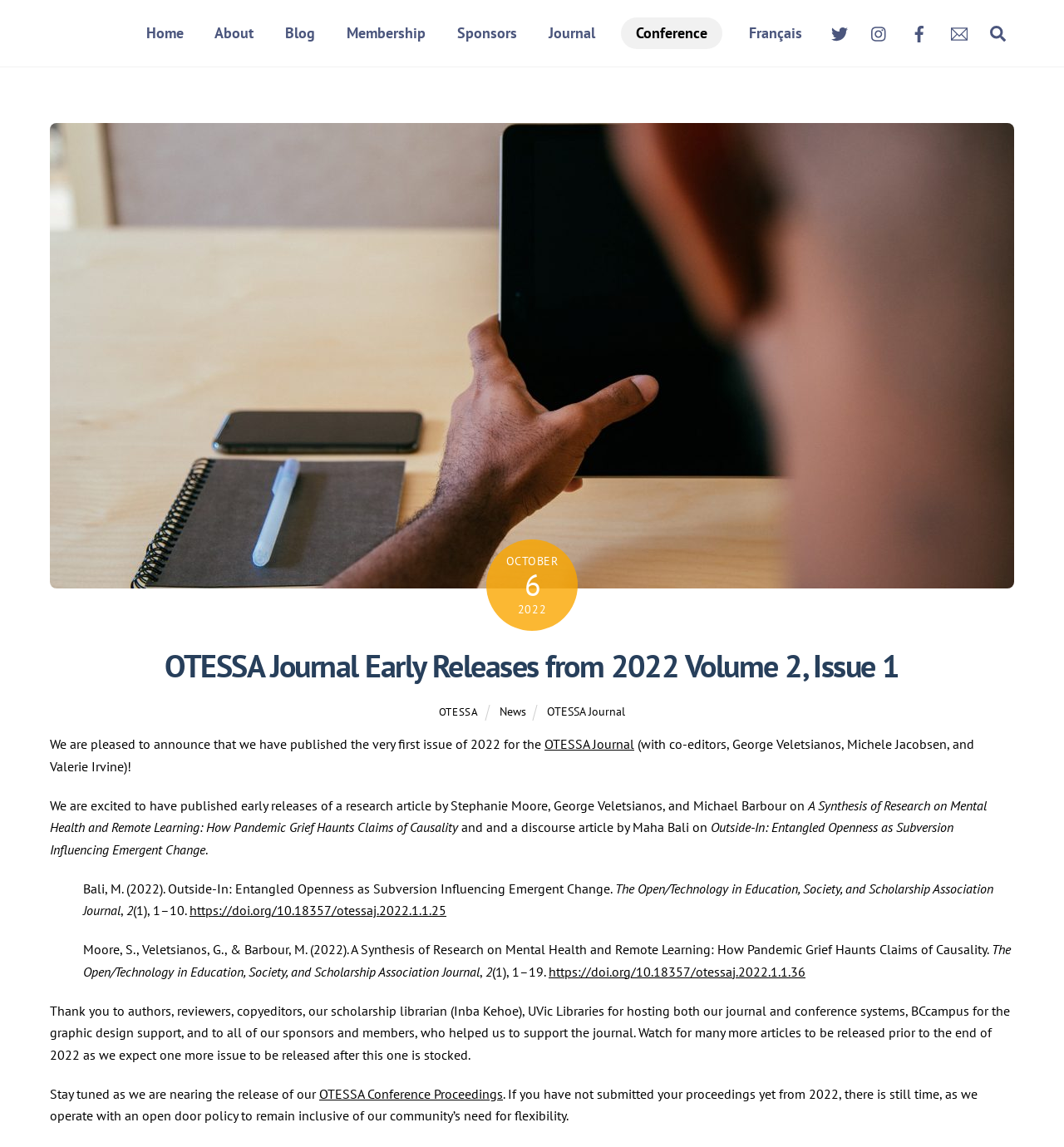Please determine the bounding box coordinates of the area that needs to be clicked to complete this task: 'Visit the OTESSA Journal'. The coordinates must be four float numbers between 0 and 1, formatted as [left, top, right, bottom].

[0.502, 0.012, 0.572, 0.046]